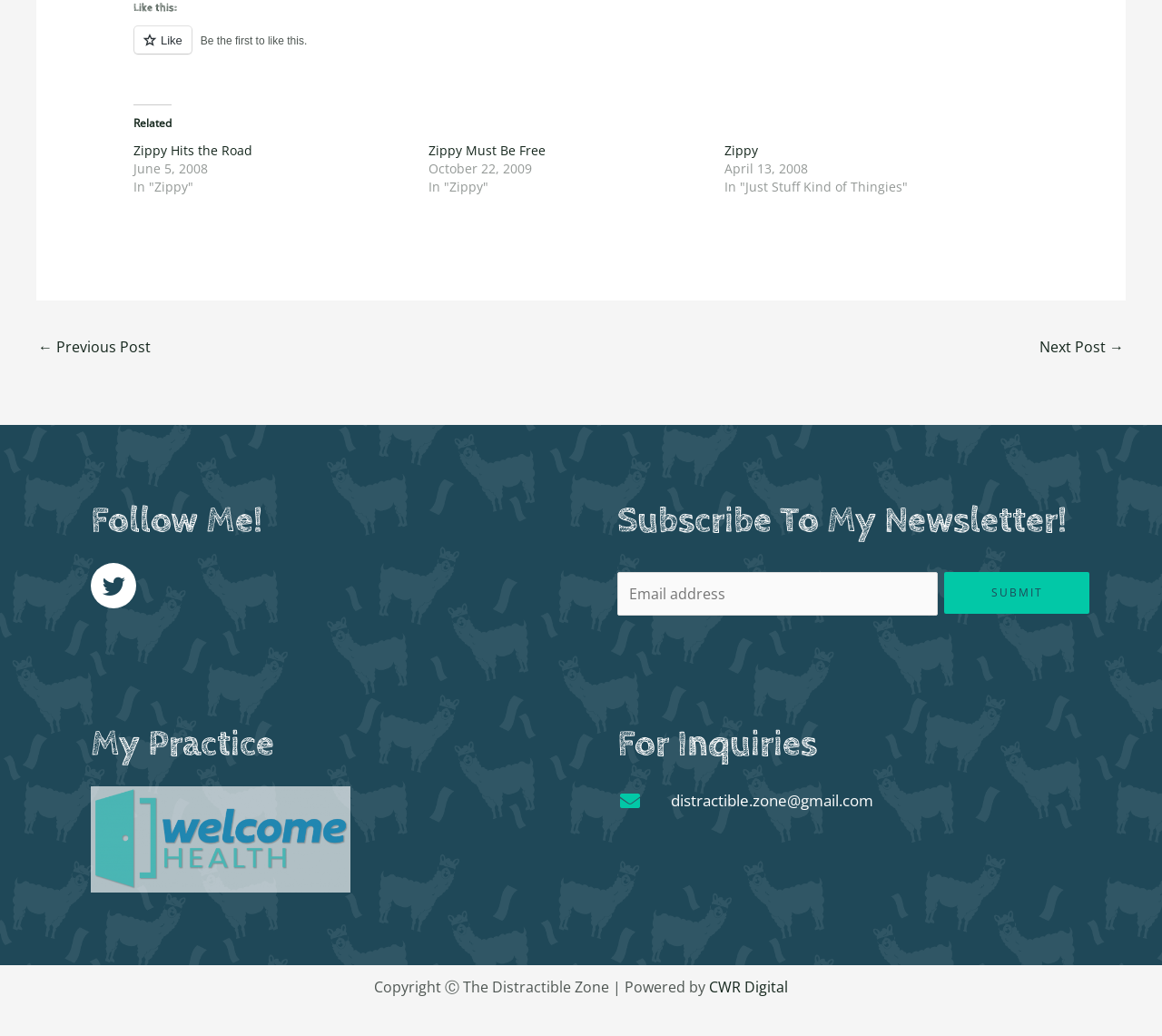Determine the bounding box coordinates for the UI element with the following description: "← Previous Post". The coordinates should be four float numbers between 0 and 1, represented as [left, top, right, bottom].

[0.033, 0.32, 0.13, 0.353]